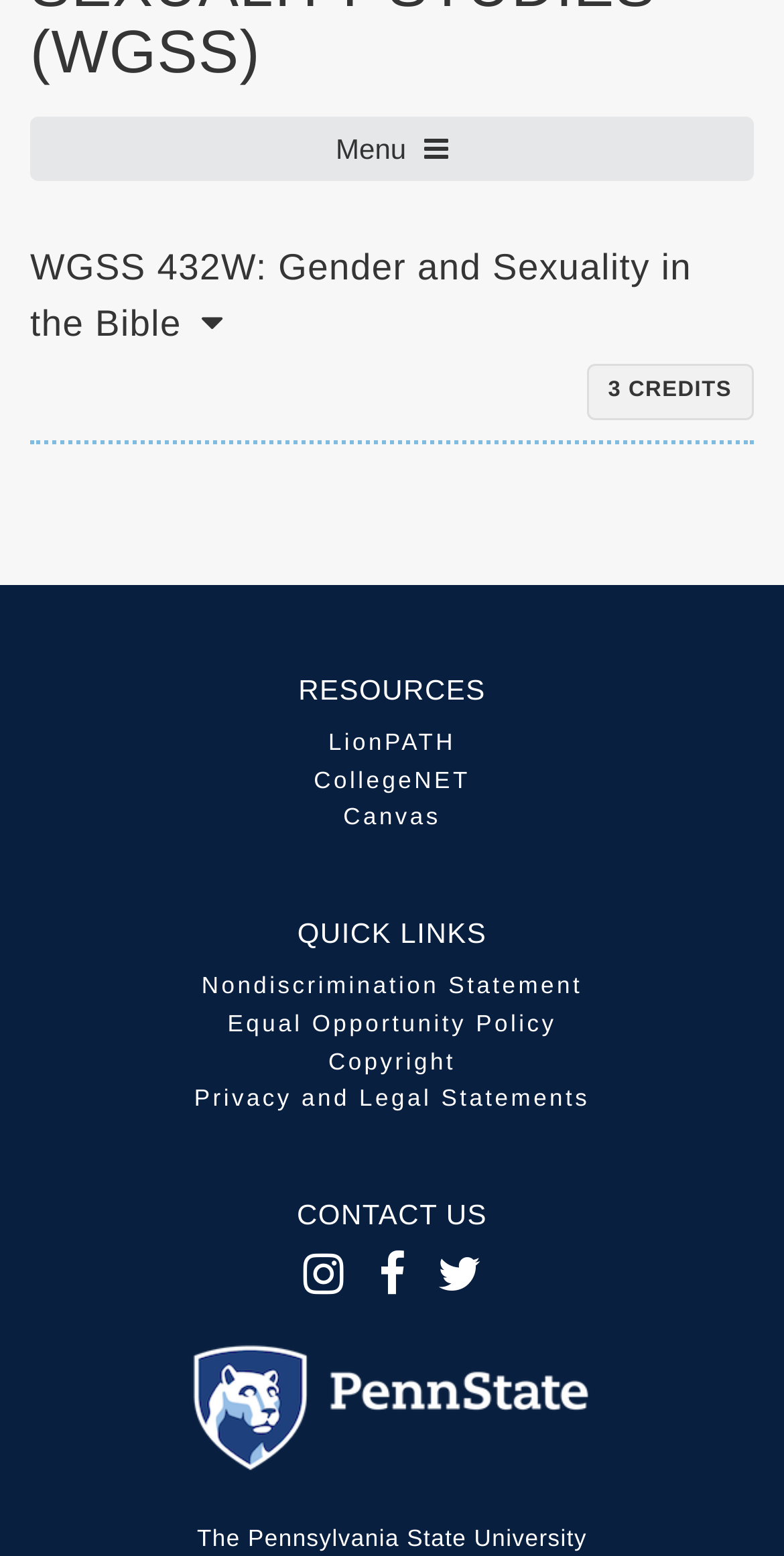Using the provided element description, identify the bounding box coordinates as (top-left x, top-left y, bottom-right x, bottom-right y). Ensure all values are between 0 and 1. Description: Equal Opportunity Policy

[0.29, 0.65, 0.71, 0.667]